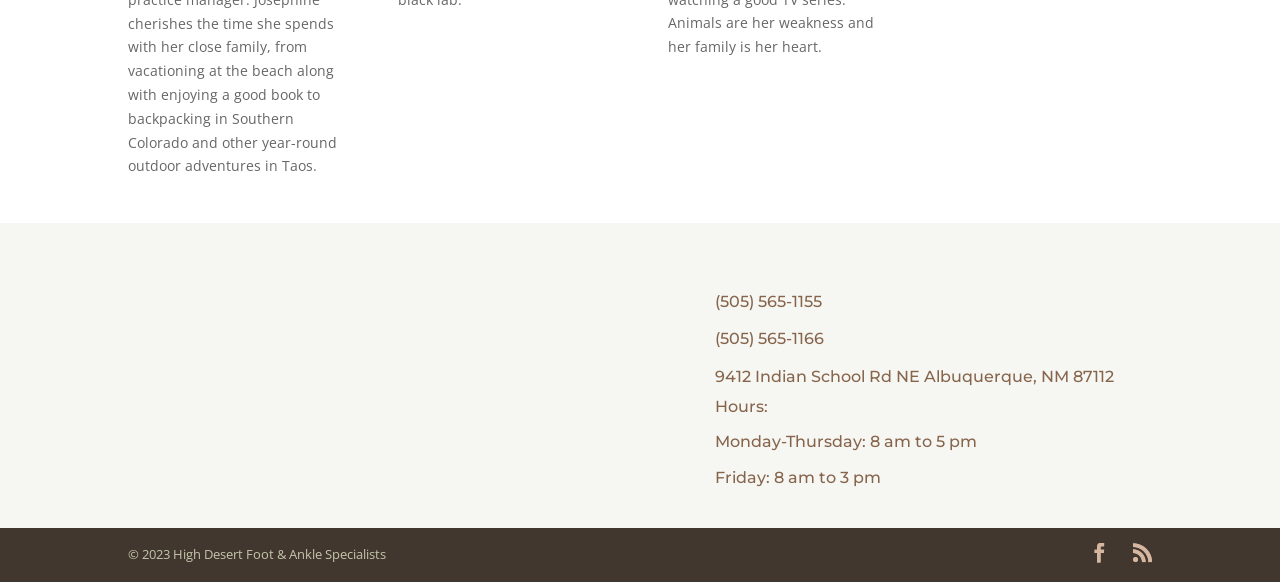What is the phone number of High Desert Foot & Ankle Specialists?
Refer to the image and provide a thorough answer to the question.

The phone number can be found in the heading element with the text '(505) 565-1155' which is located in the first LayoutTable element.